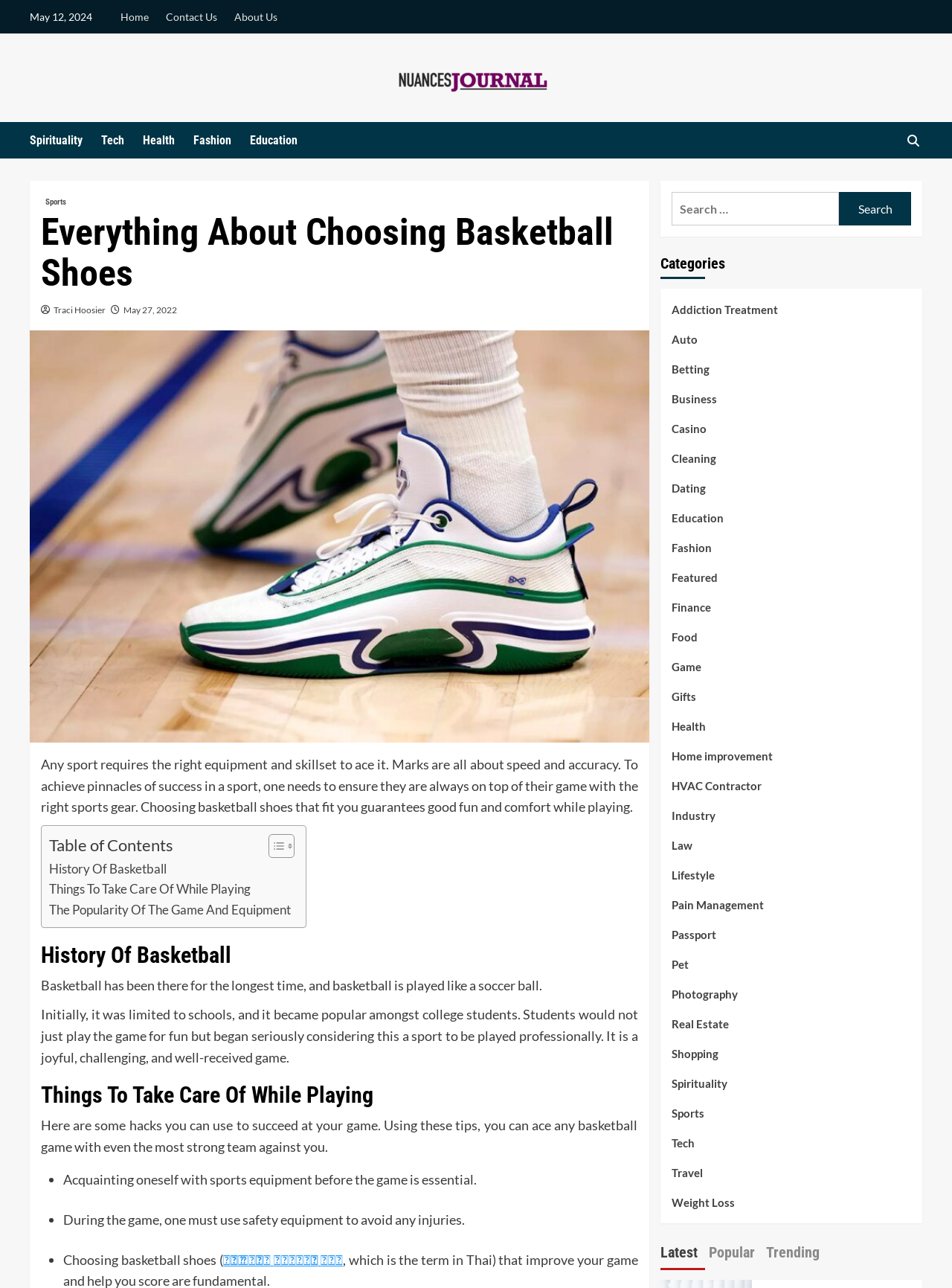Find the bounding box coordinates of the clickable area required to complete the following action: "Click on the 'History Of Basketball' link".

[0.052, 0.667, 0.177, 0.683]